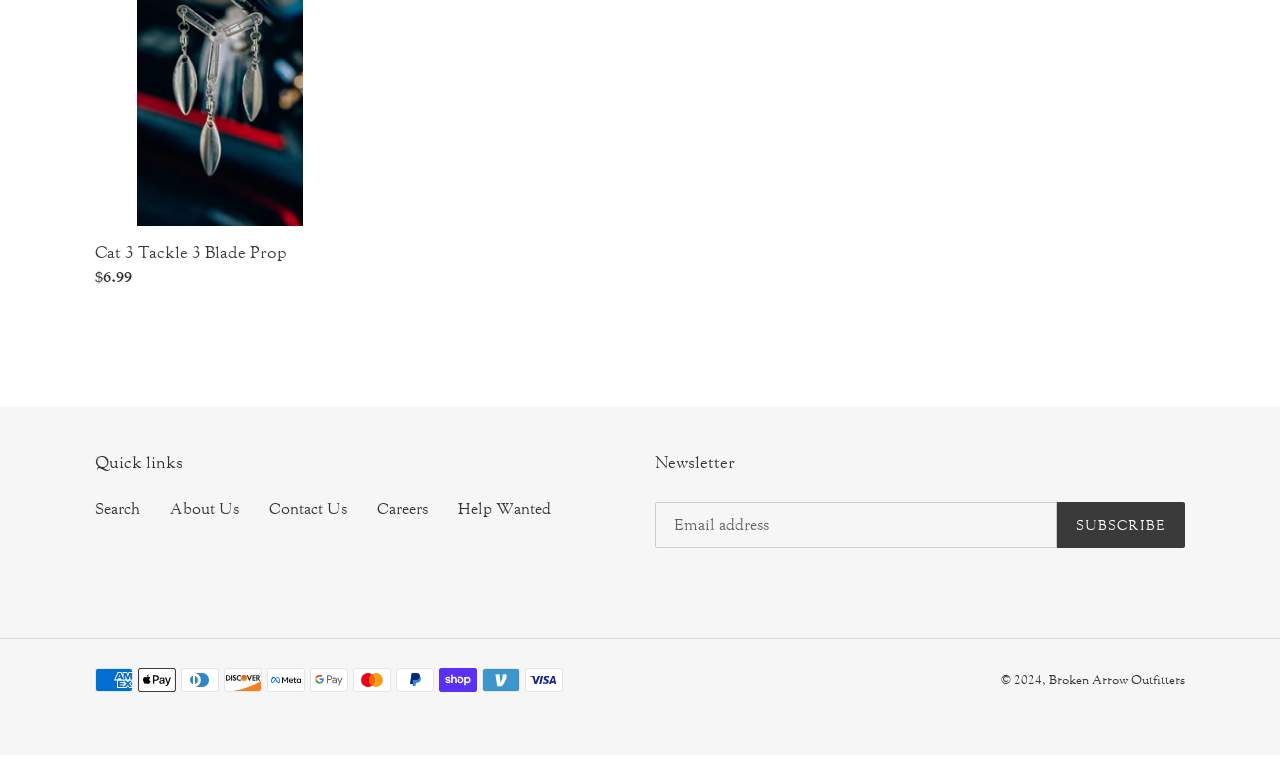Given the webpage screenshot, identify the bounding box of the UI element that matches this description: "Broken Arrow Outfitters".

[0.82, 0.865, 0.926, 0.887]